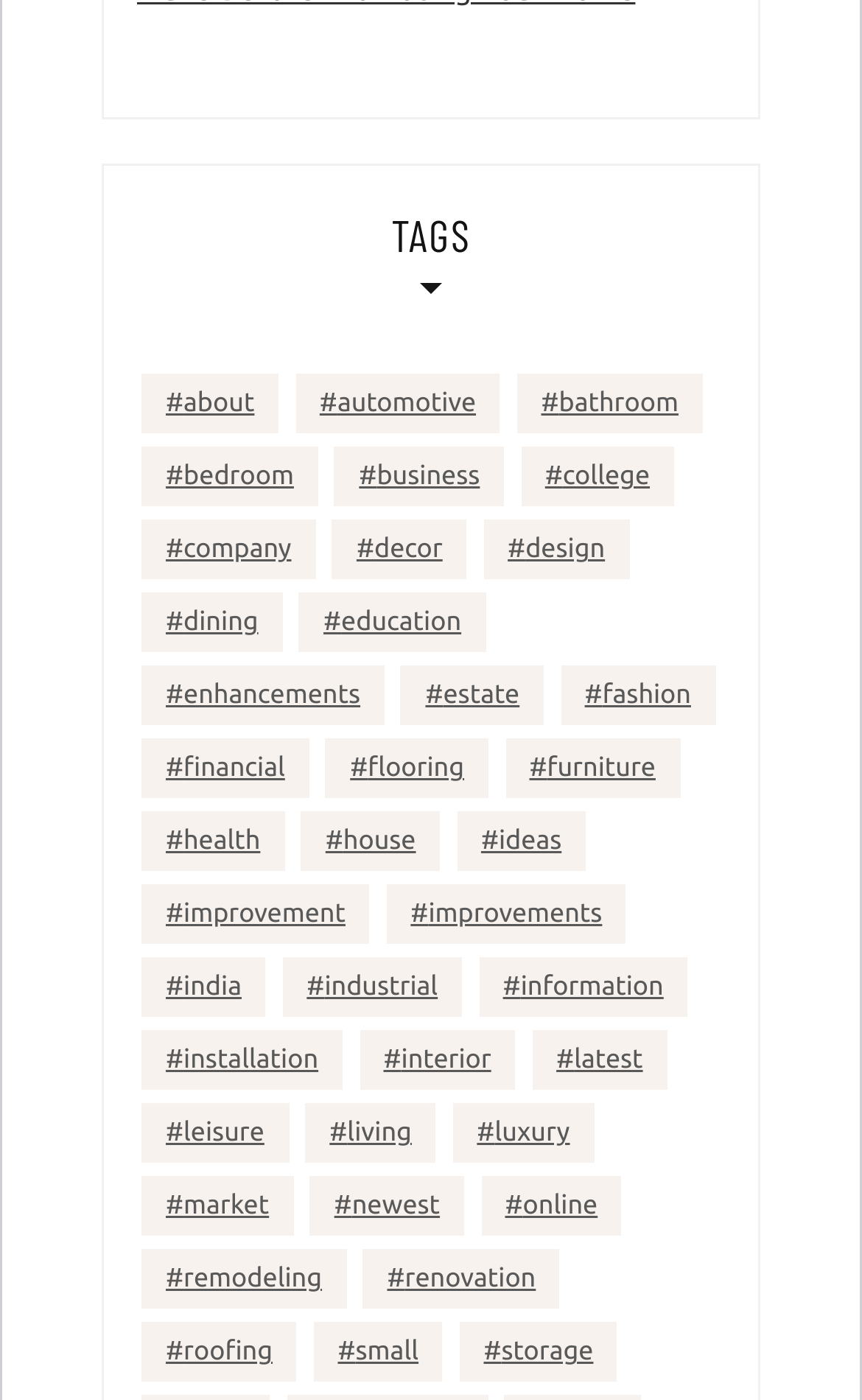Point out the bounding box coordinates of the section to click in order to follow this instruction: "browse design".

[0.561, 0.371, 0.73, 0.414]